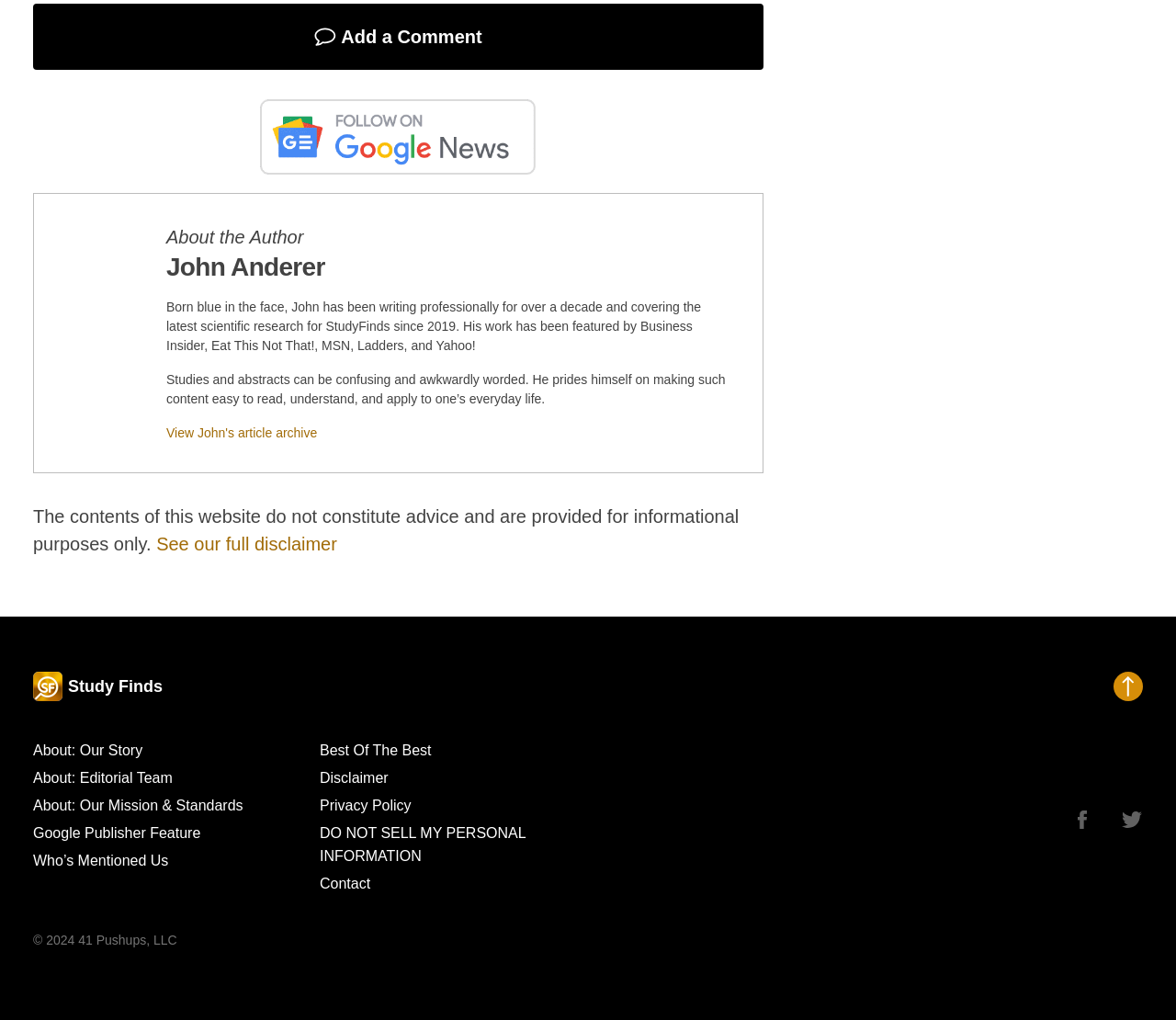Find the bounding box of the web element that fits this description: "Disclaimer".

[0.272, 0.755, 0.33, 0.77]